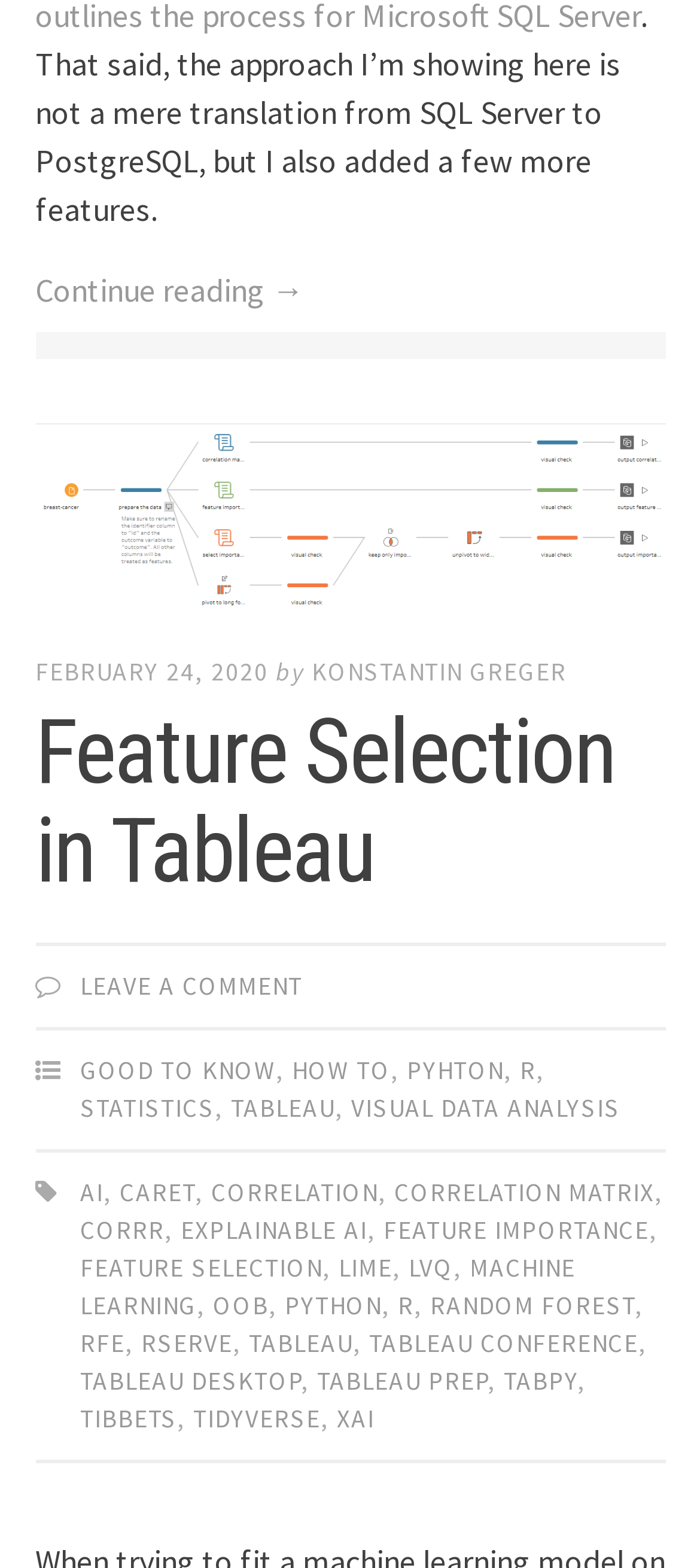Determine the bounding box for the HTML element described here: "feature importance". The coordinates should be given as [left, top, right, bottom] with each number being a float between 0 and 1.

[0.547, 0.774, 0.927, 0.795]